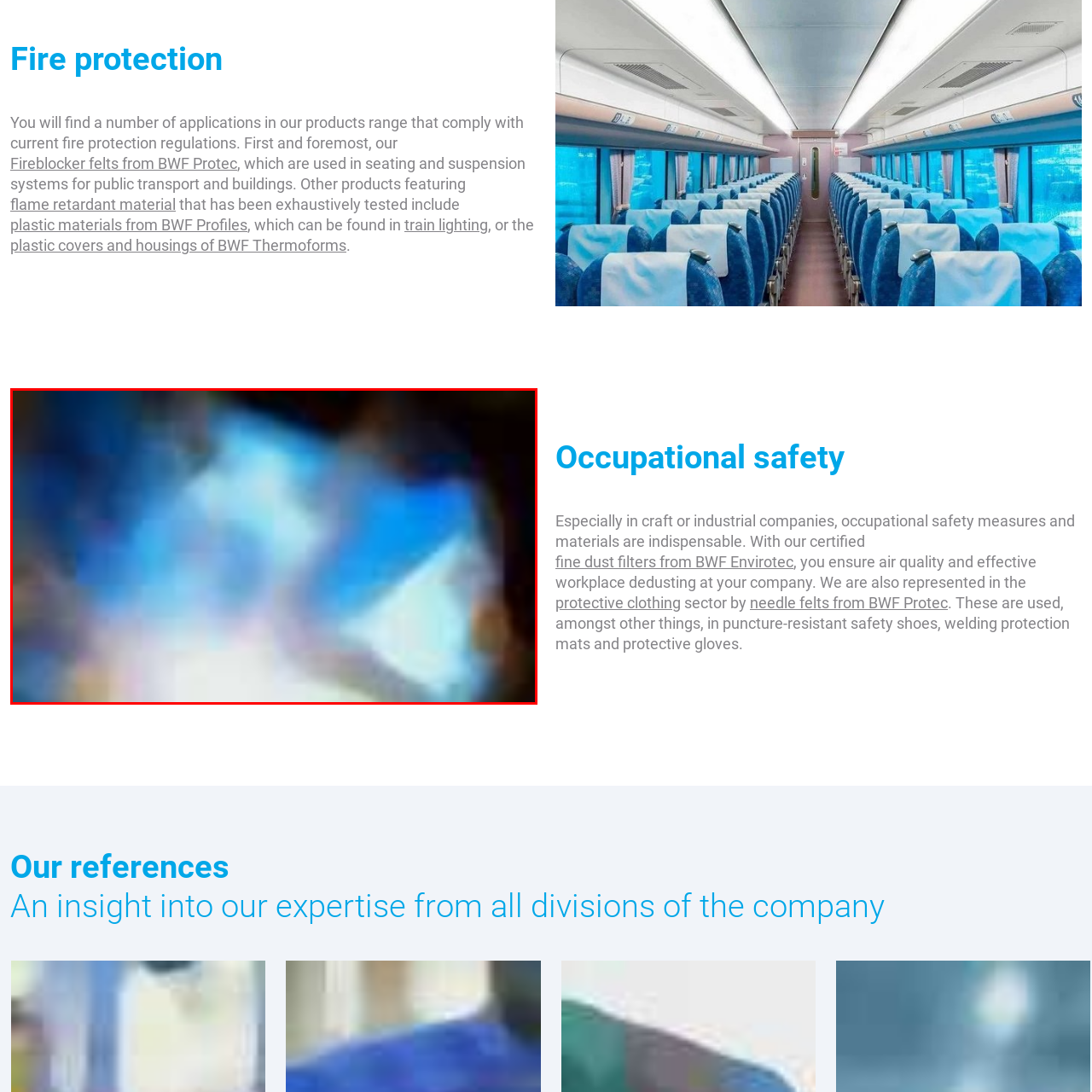Examine the image within the red boundary and respond with a single word or phrase to the question:
What is the importance of safety equipment in welding?

Fire protection